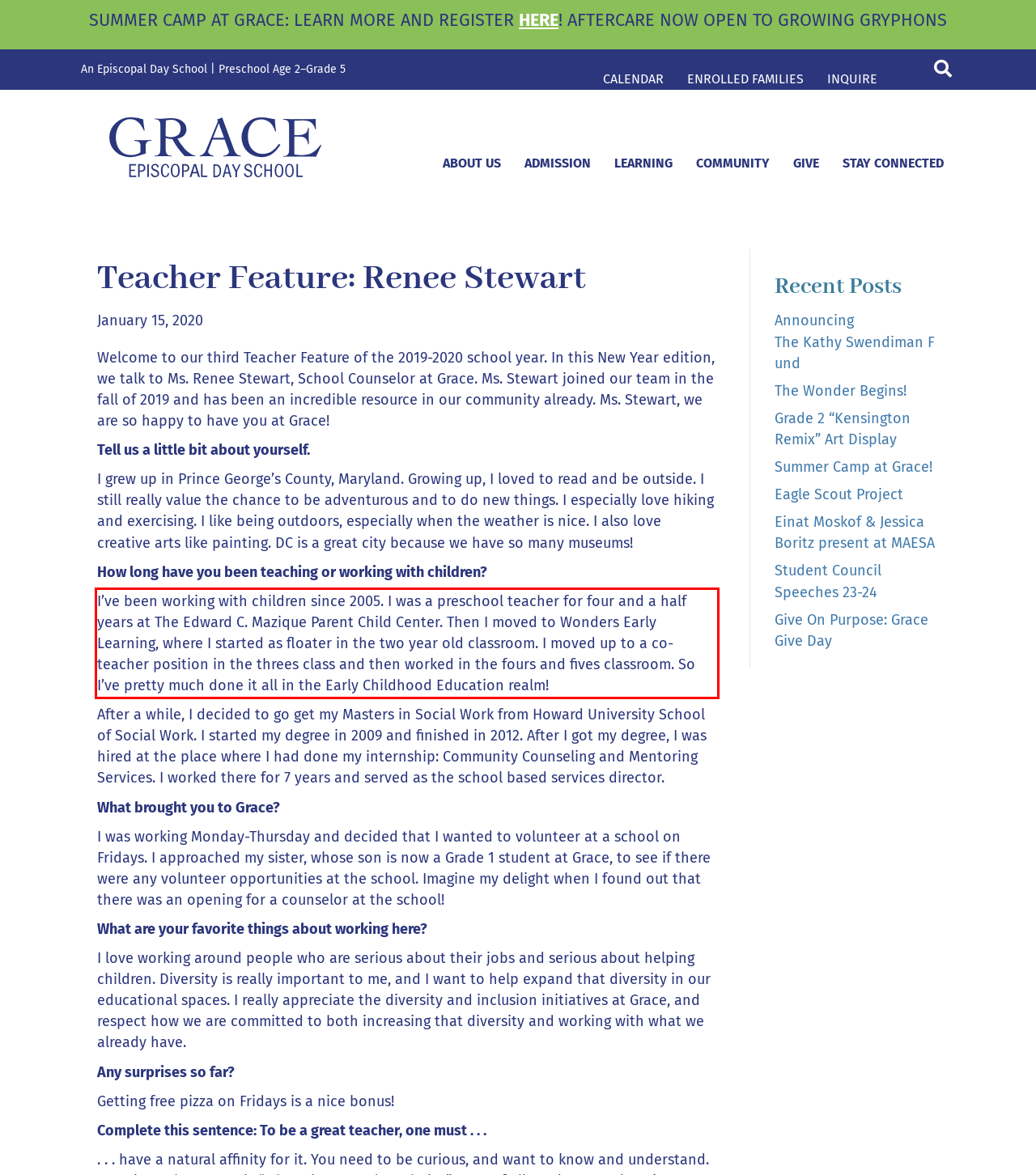You are looking at a screenshot of a webpage with a red rectangle bounding box. Use OCR to identify and extract the text content found inside this red bounding box.

I’ve been working with children since 2005. I was a preschool teacher for four and a half years at The Edward C. Mazique Parent Child Center. Then I moved to Wonders Early Learning, where I started as floater in the two year old classroom. I moved up to a co-teacher position in the threes class and then worked in the fours and fives classroom. So I’ve pretty much done it all in the Early Childhood Education realm!